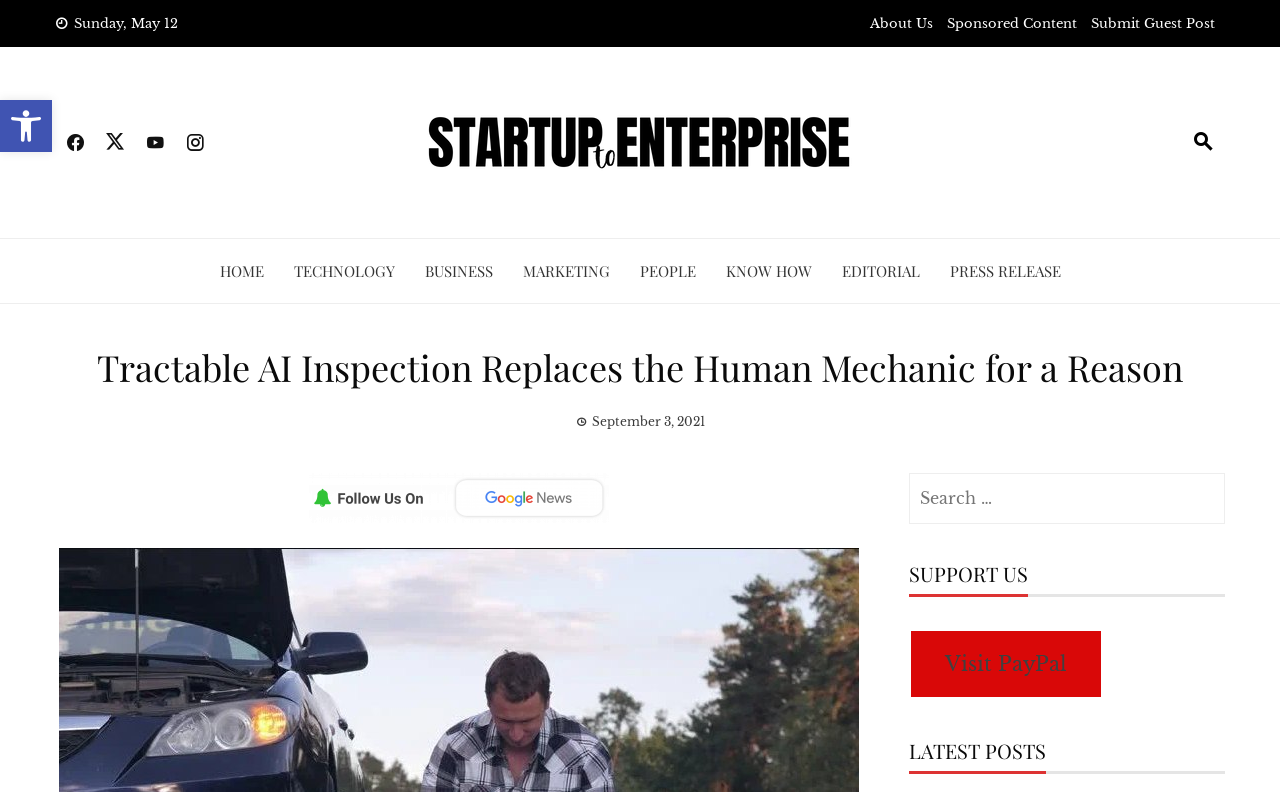Please specify the coordinates of the bounding box for the element that should be clicked to carry out this instruction: "Visit PayPal". The coordinates must be four float numbers between 0 and 1, formatted as [left, top, right, bottom].

[0.712, 0.796, 0.86, 0.88]